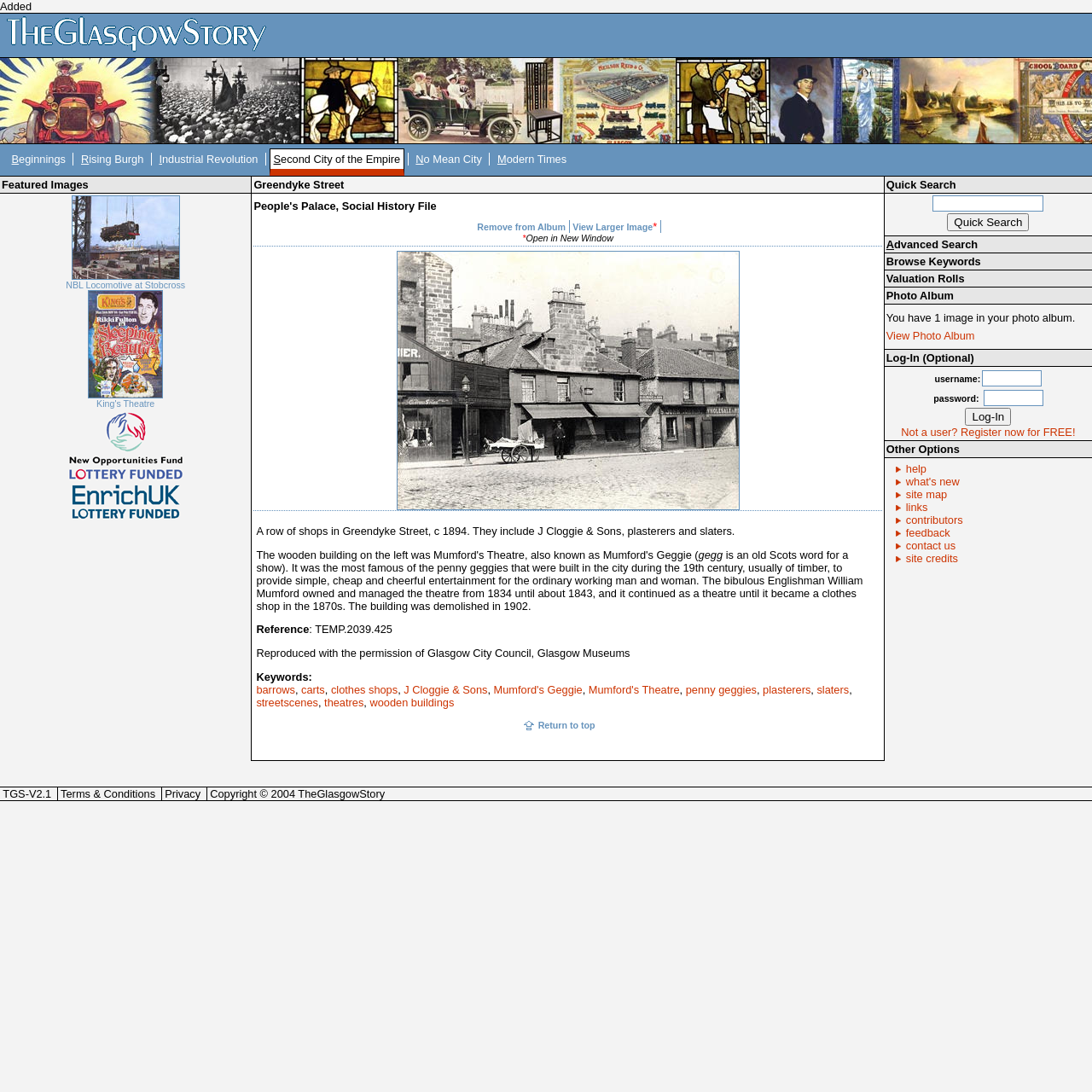Identify the bounding box coordinates of the region I need to click to complete this instruction: "Get help".

[0.81, 0.423, 0.848, 0.435]